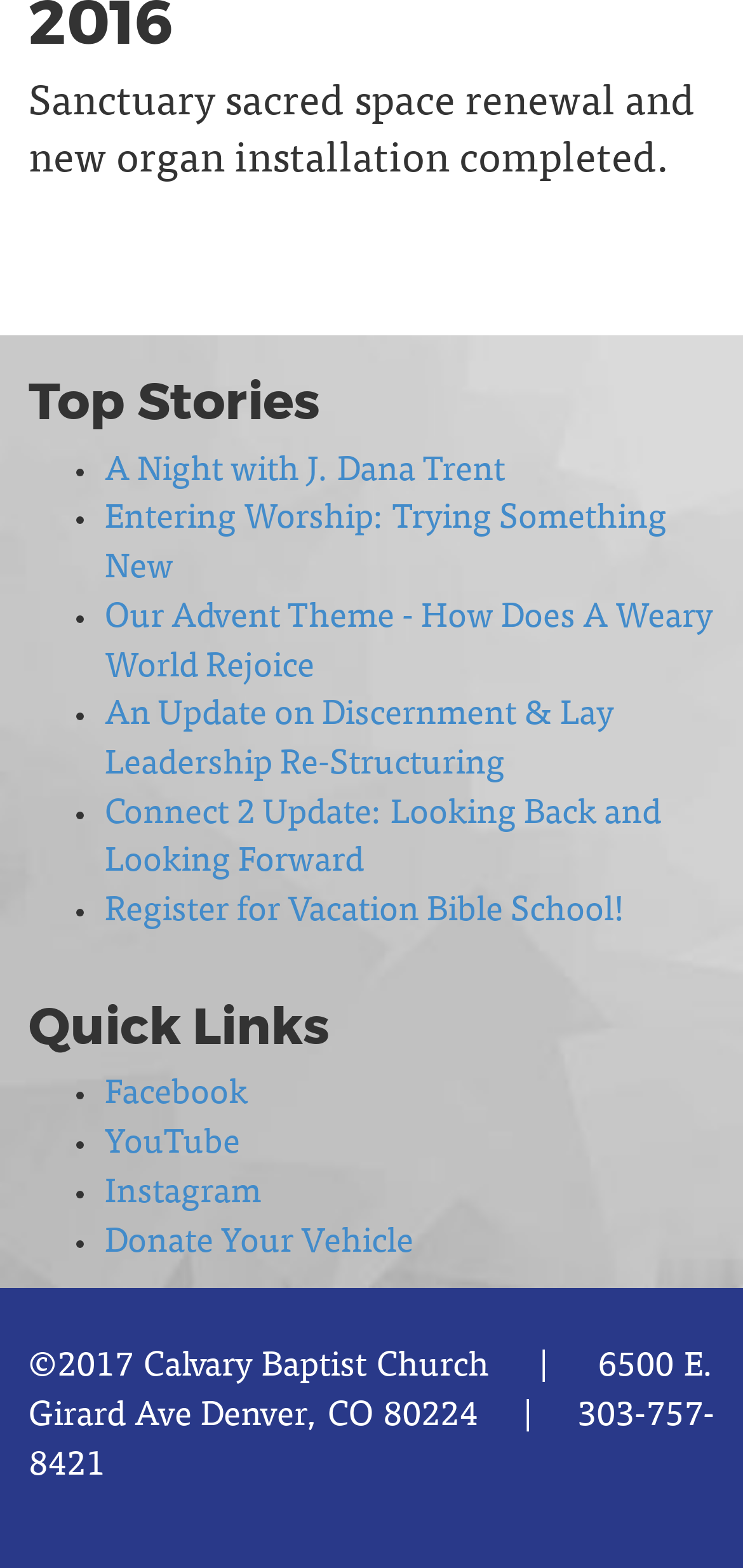Kindly determine the bounding box coordinates for the area that needs to be clicked to execute this instruction: "Learn about Our Advent Theme".

[0.141, 0.384, 0.959, 0.437]